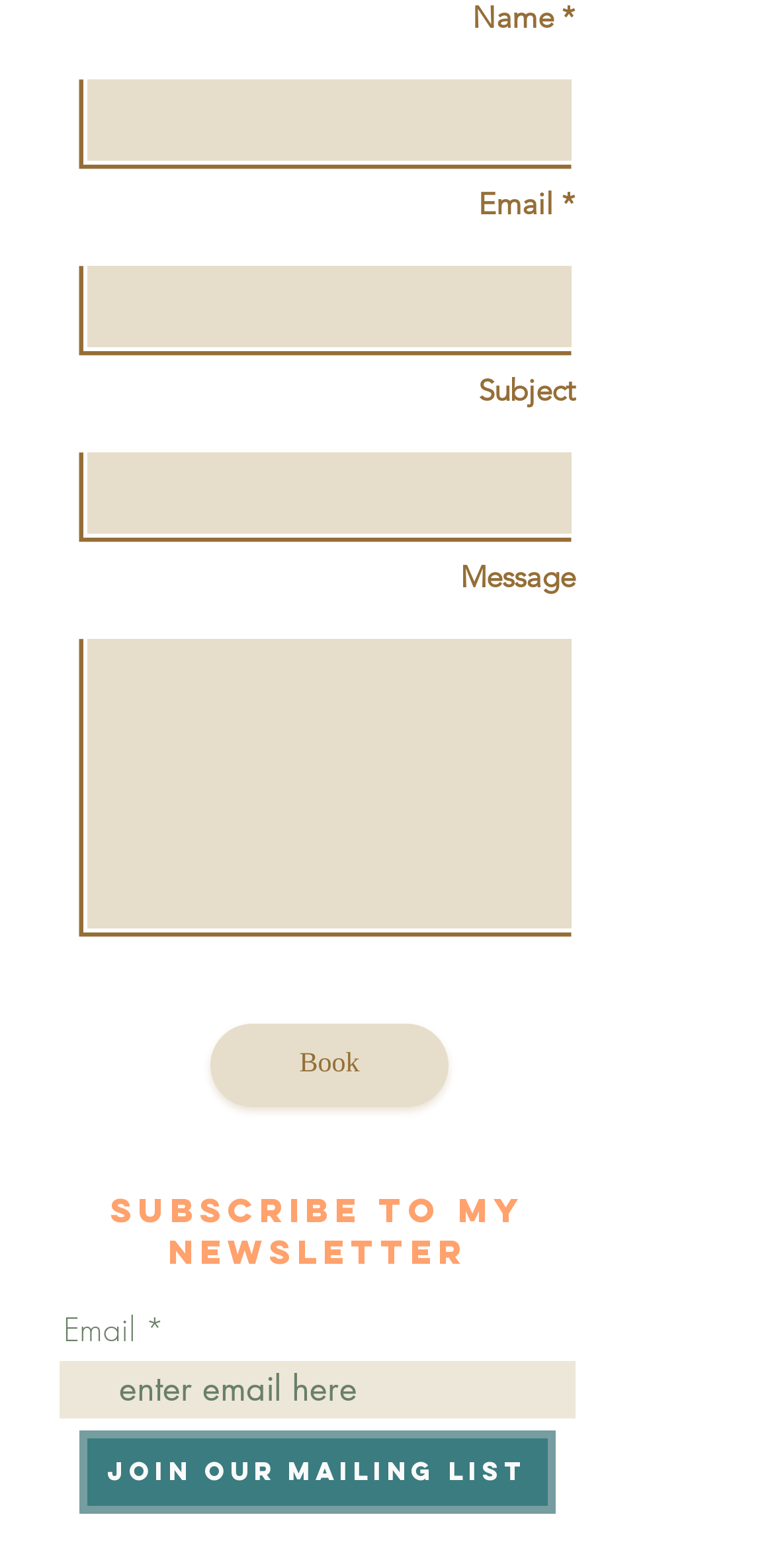Use a single word or phrase to answer the question:
What is the first required field?

Email